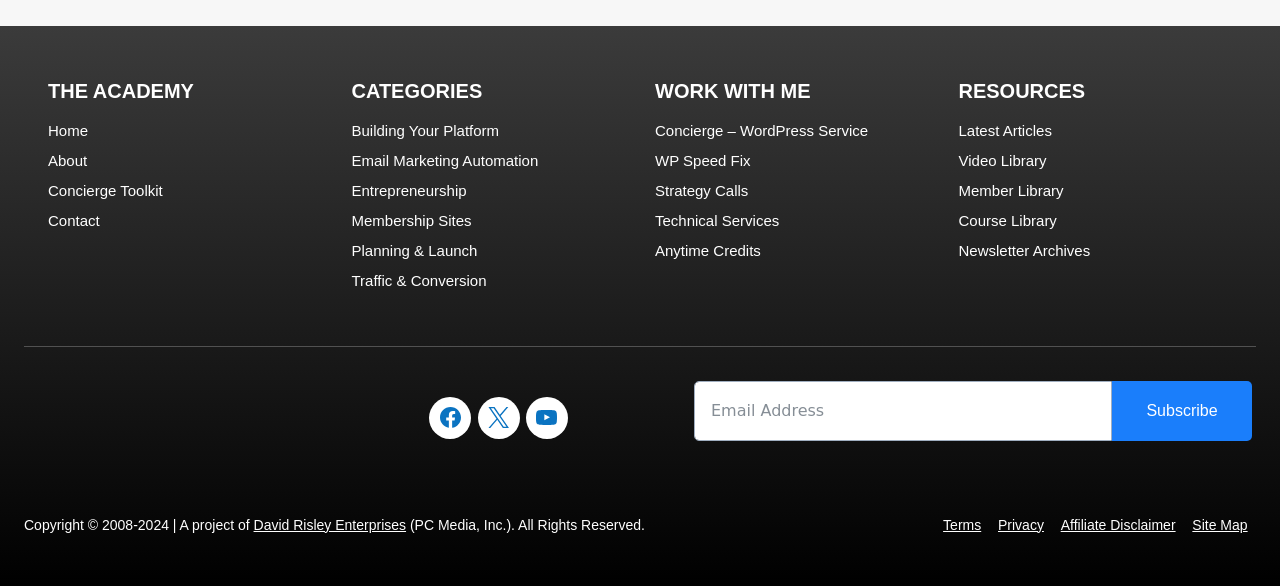Identify the coordinates of the bounding box for the element that must be clicked to accomplish the instruction: "Subscribe to the general newsletter".

[0.869, 0.649, 0.978, 0.752]